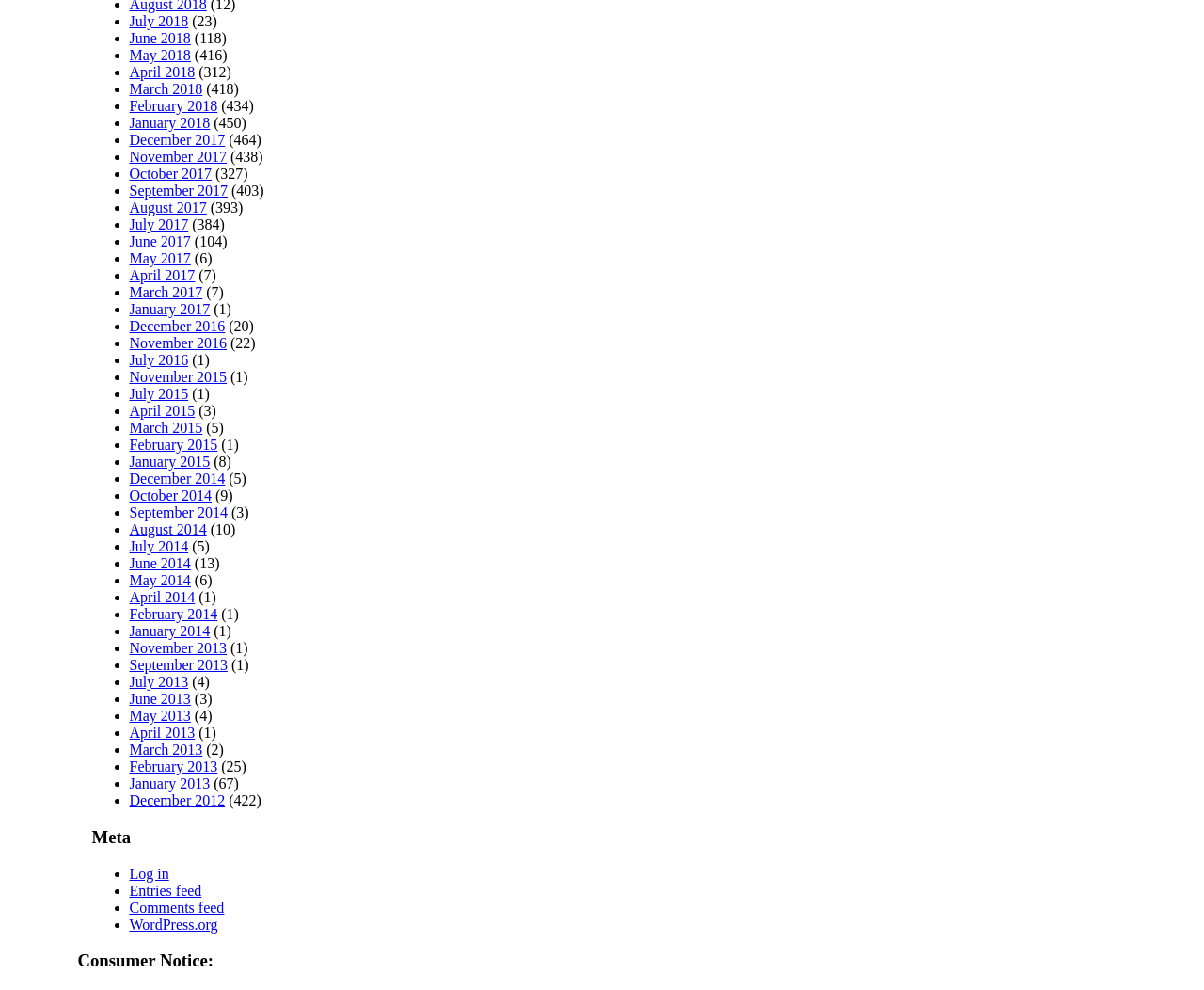Identify the bounding box coordinates of the region that should be clicked to execute the following instruction: "Open November 2016".

[0.107, 0.339, 0.188, 0.355]